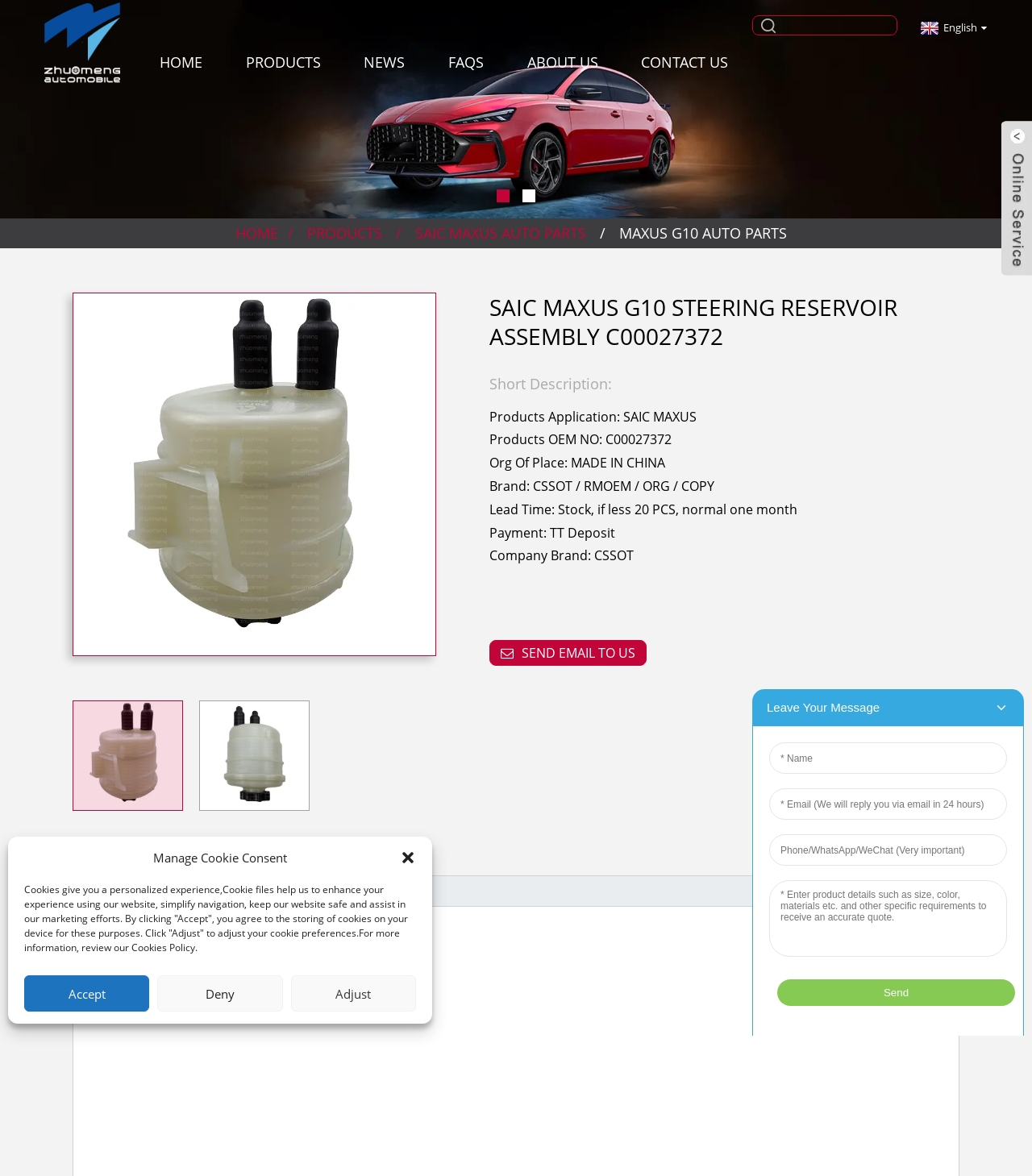Provide your answer in one word or a succinct phrase for the question: 
What is the OEM number of the product?

C00027372